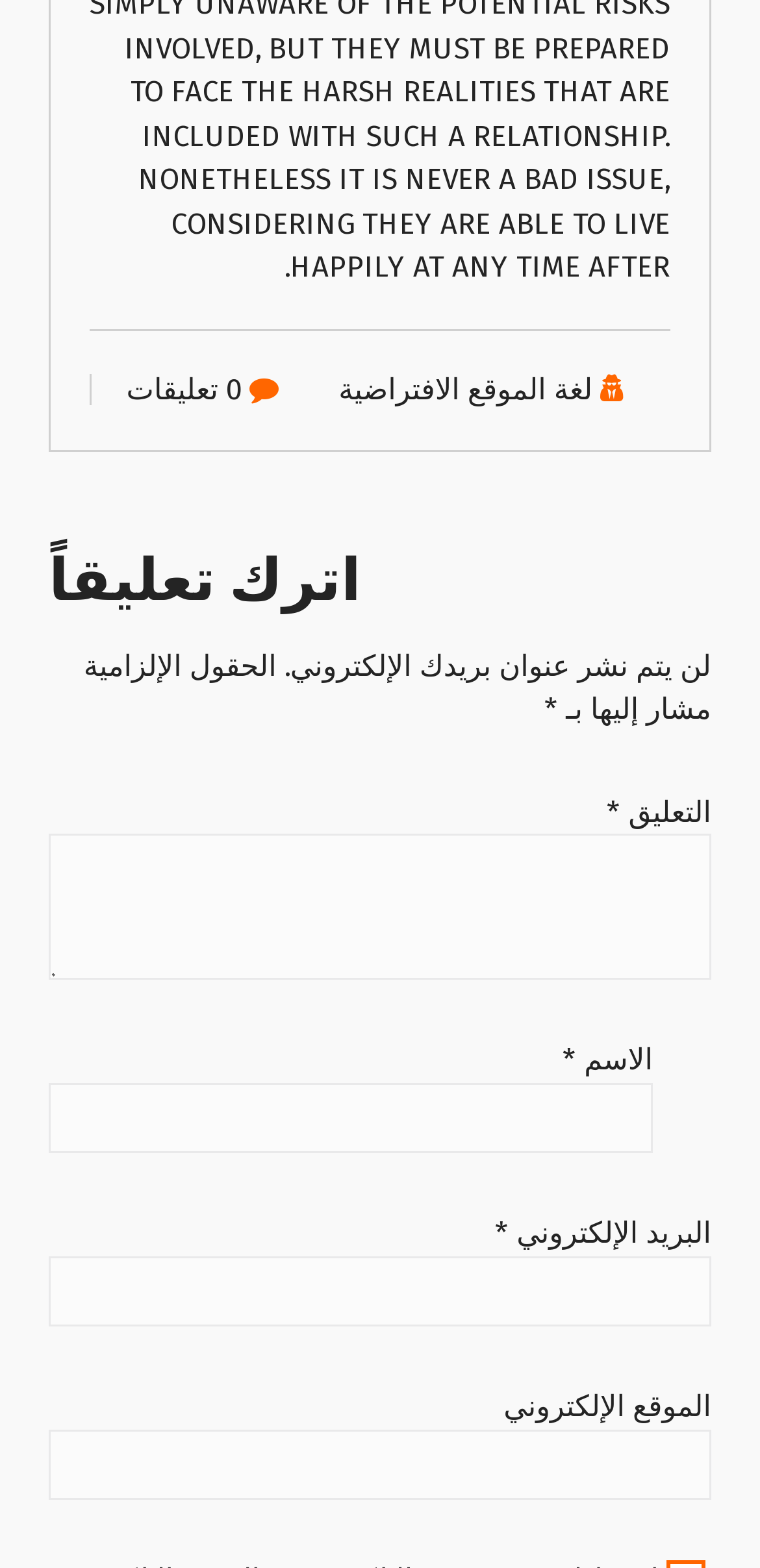What is the label of the textbox below the 'التعليق' textbox?
Based on the image, answer the question with a single word or brief phrase.

الاسم